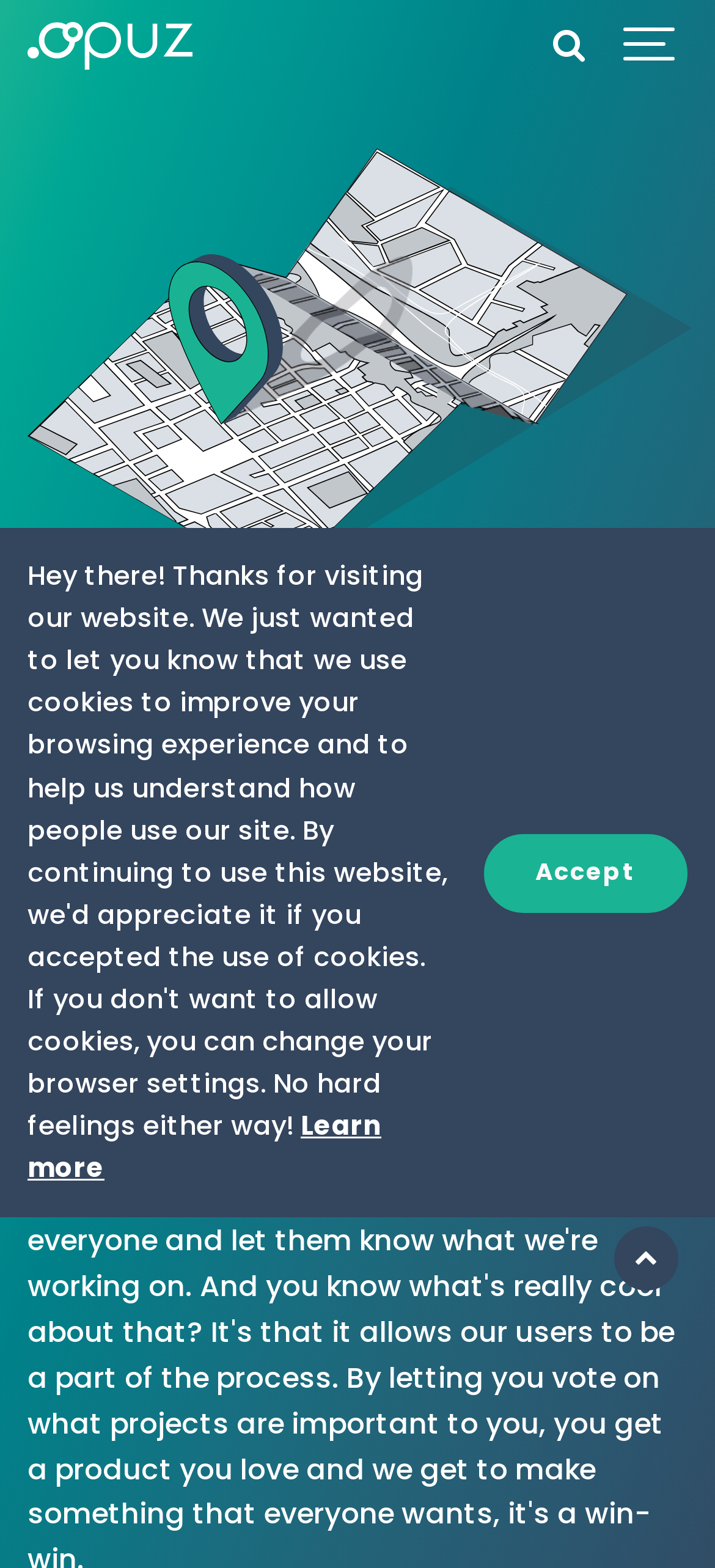Answer this question in one word or a short phrase: What is the text above the 'What's on the OPUZ roadmap' heading?

SEE WHAT PROJECTS THE TEAMS ARE WORKING ON